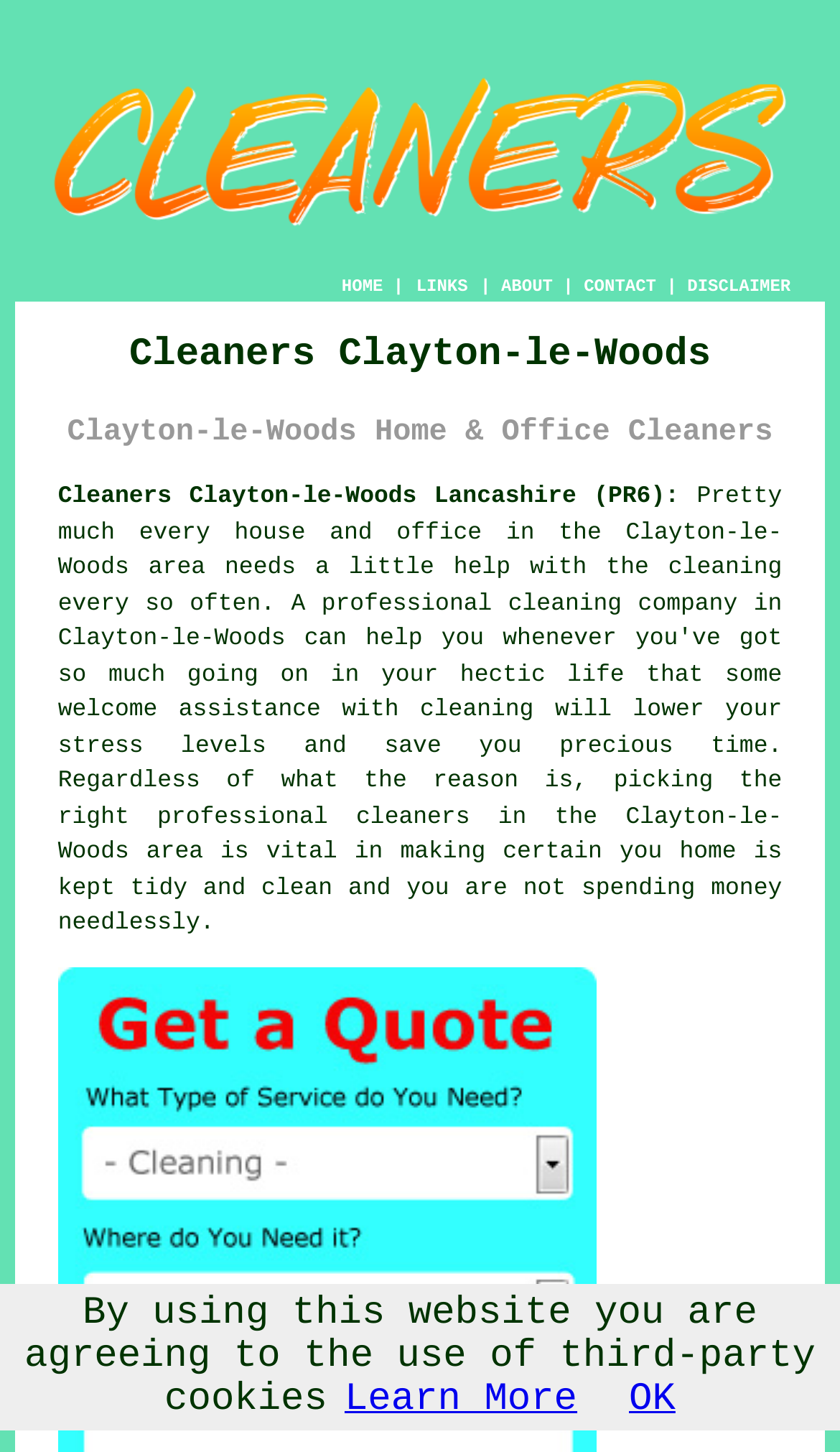Locate the bounding box coordinates of the clickable part needed for the task: "go to home page".

[0.407, 0.191, 0.456, 0.204]